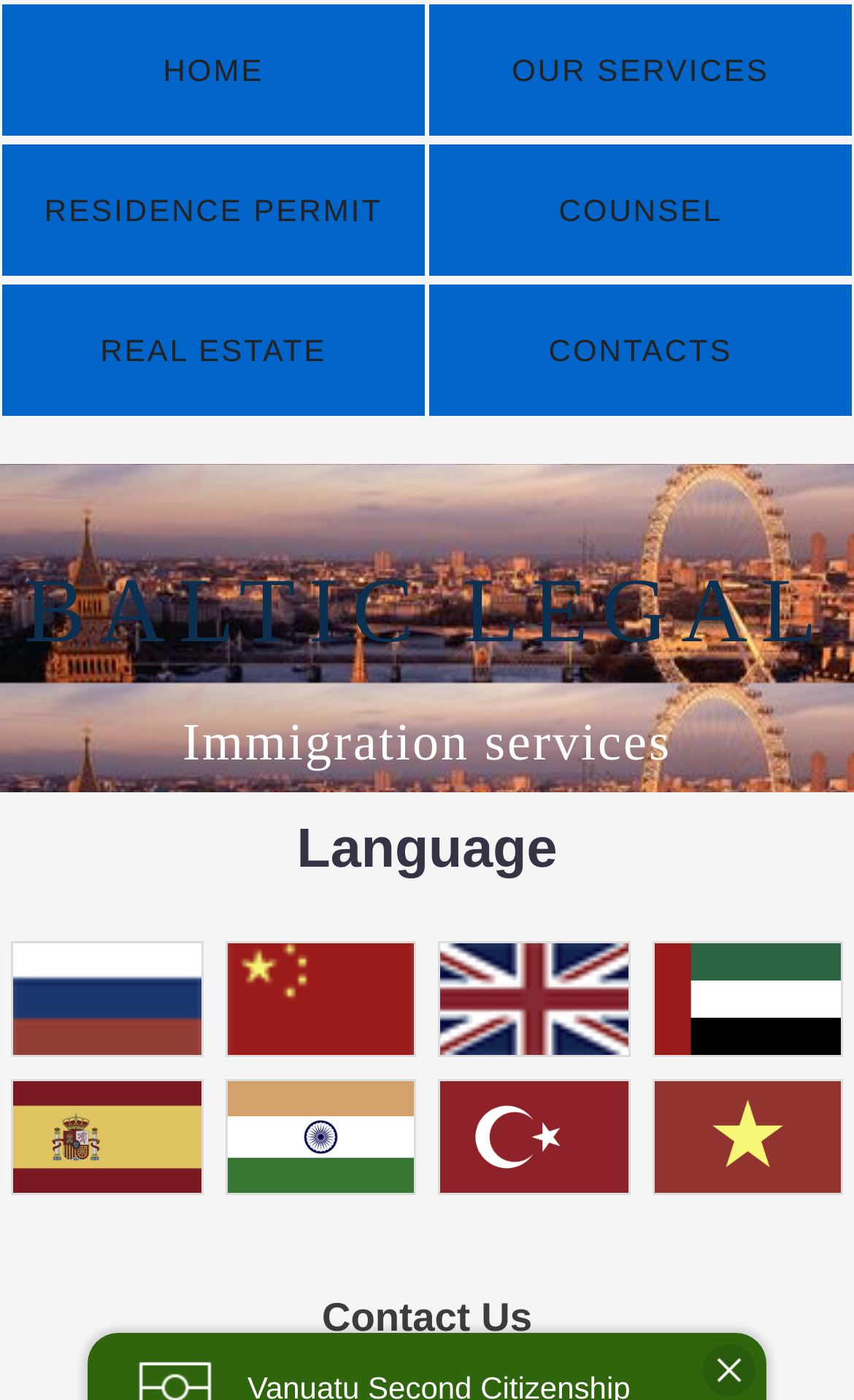Please locate the bounding box coordinates of the element that should be clicked to achieve the given instruction: "Select the 'RESIDENCE PERMIT' option".

[0.003, 0.103, 0.497, 0.197]